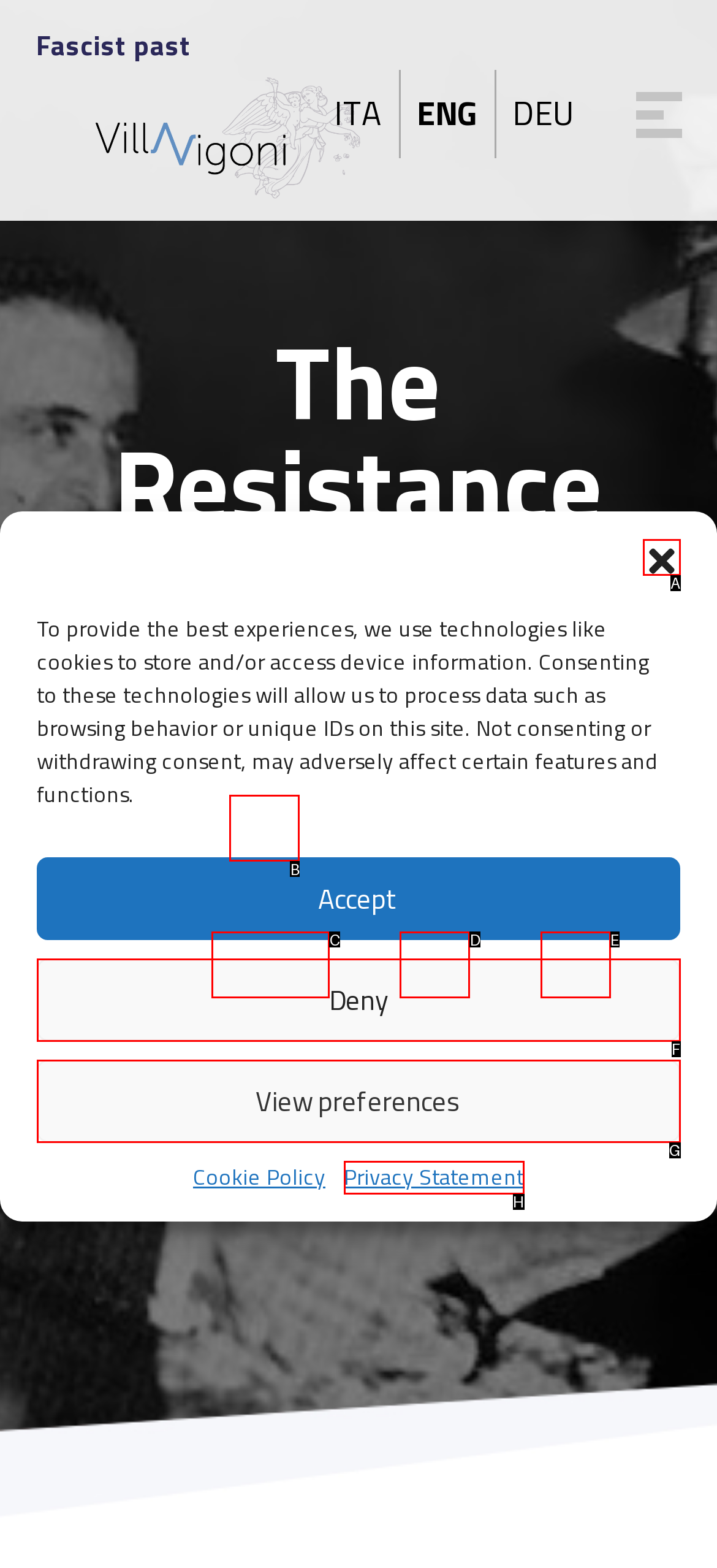Find the correct option to complete this instruction: Click the 'Close dialogue' button. Reply with the corresponding letter.

A